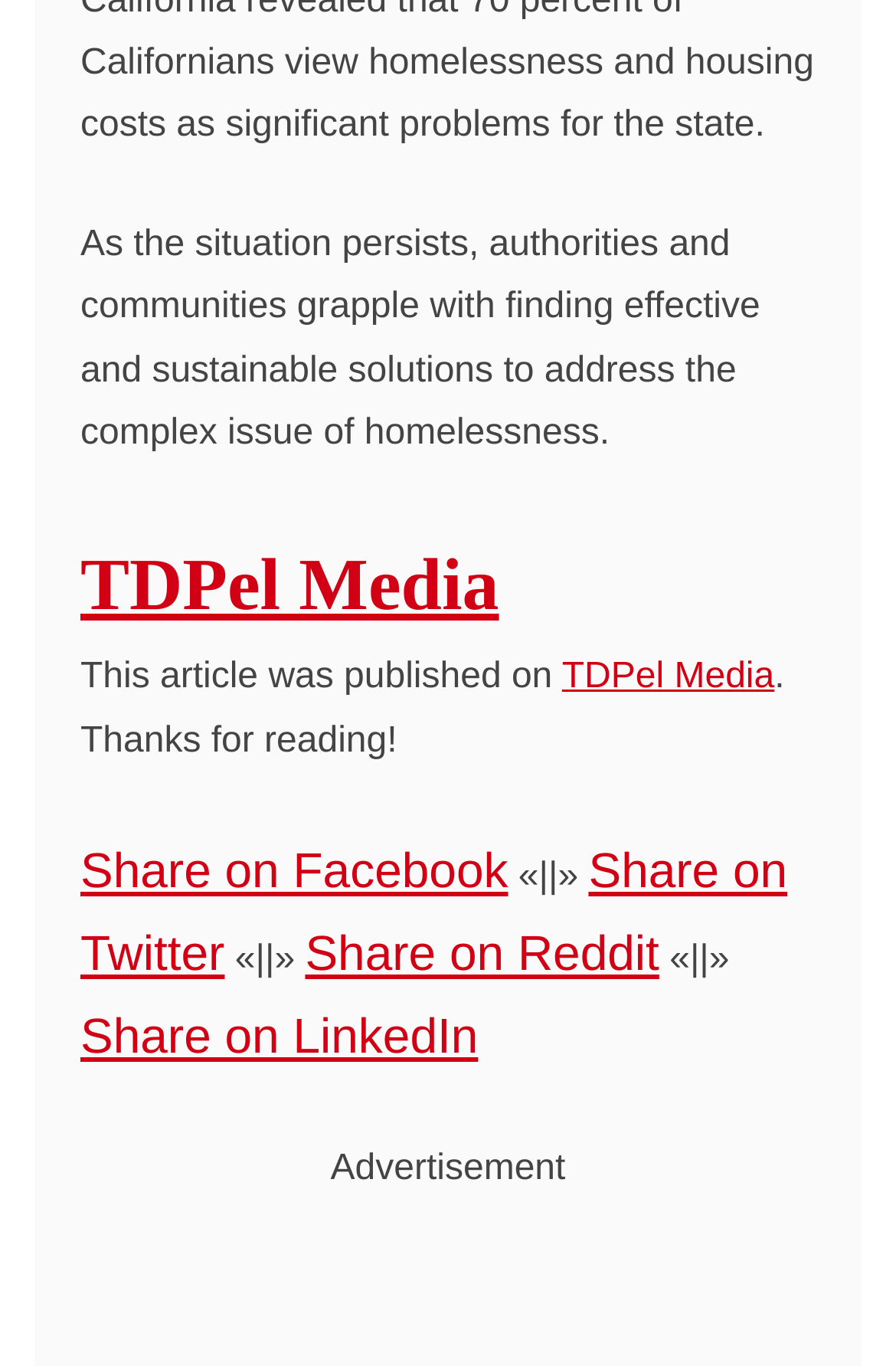Answer succinctly with a single word or phrase:
What is the purpose of the article?

To inform